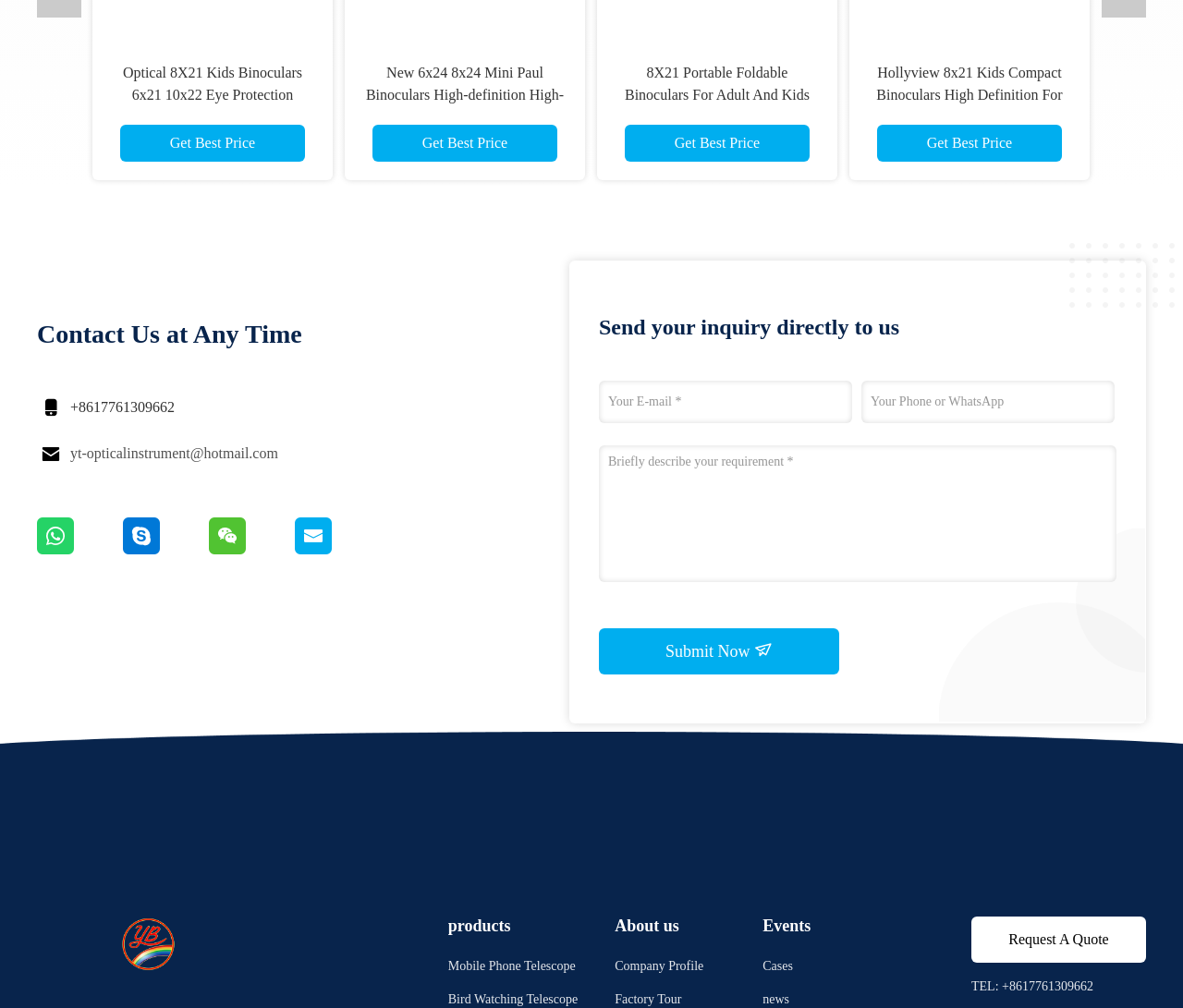Determine the coordinates of the bounding box that should be clicked to complete the instruction: "Click the 'Get Best Price' button". The coordinates should be represented by four float numbers between 0 and 1: [left, top, right, bottom].

[0.102, 0.124, 0.258, 0.161]